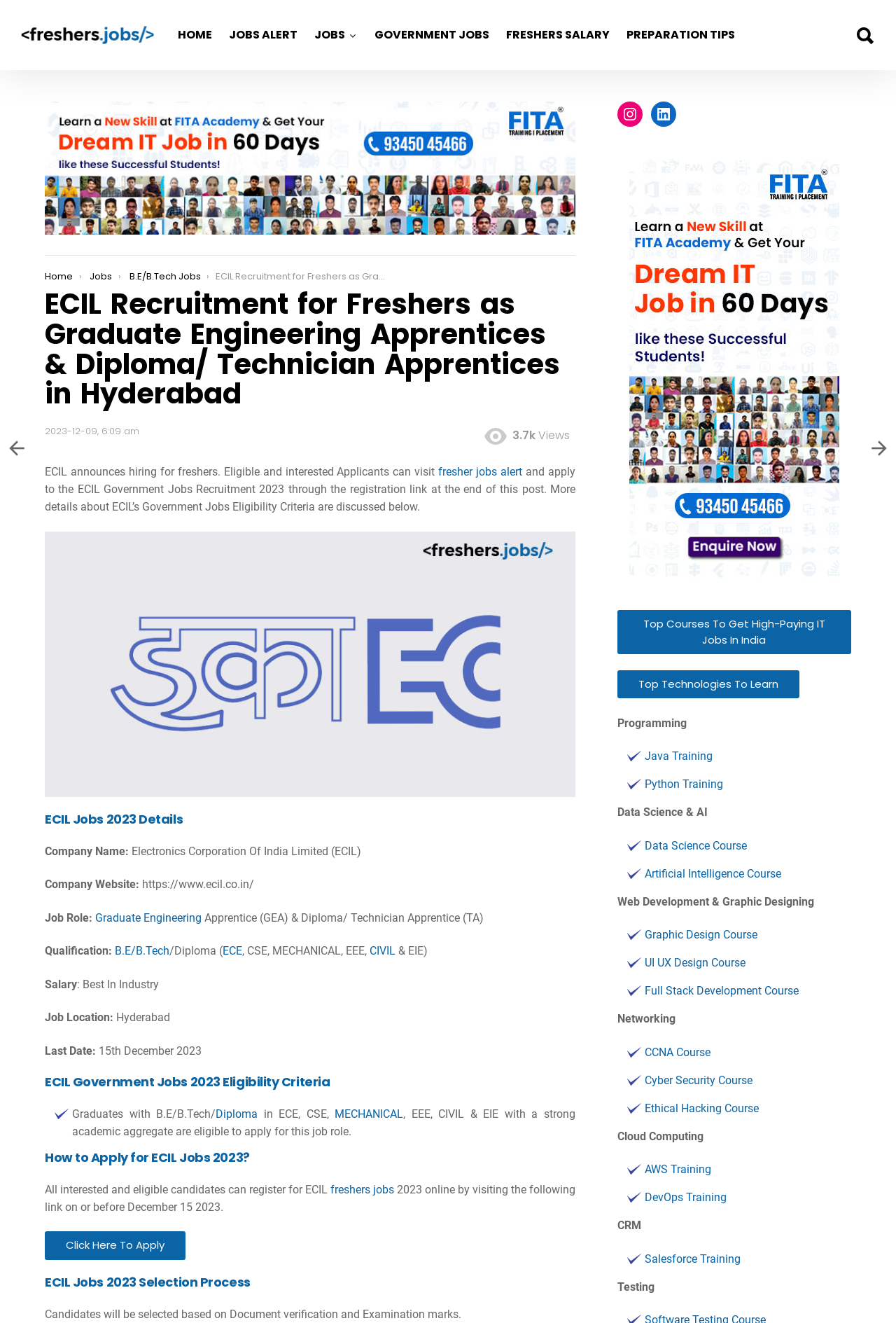What is the selection process for the ECIL job?
Your answer should be a single word or phrase derived from the screenshot.

Document verification and Examination marks